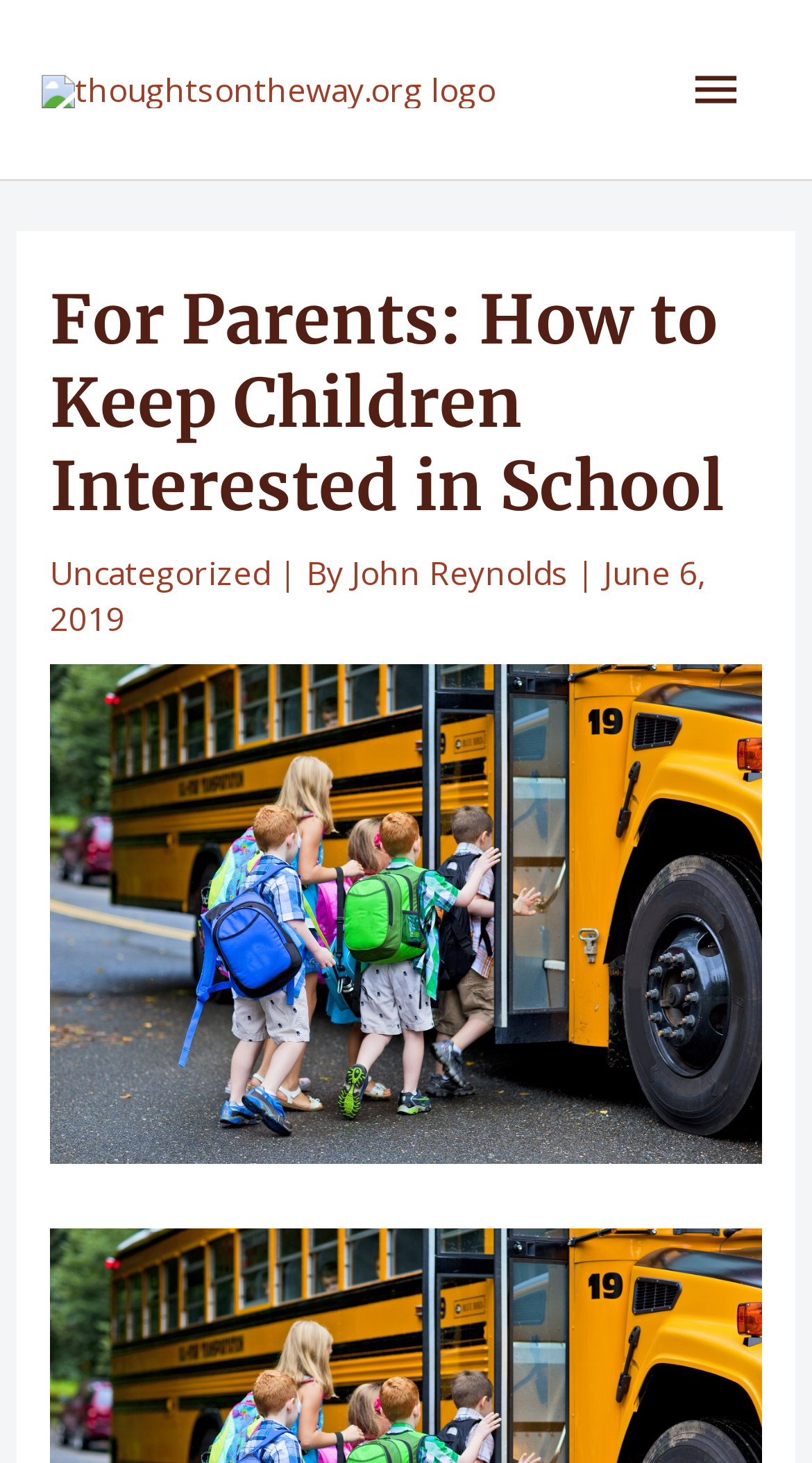Please find the bounding box coordinates (top-left x, top-left y, bottom-right x, bottom-right y) in the screenshot for the UI element described as follows: John Reynolds

[0.433, 0.375, 0.71, 0.407]